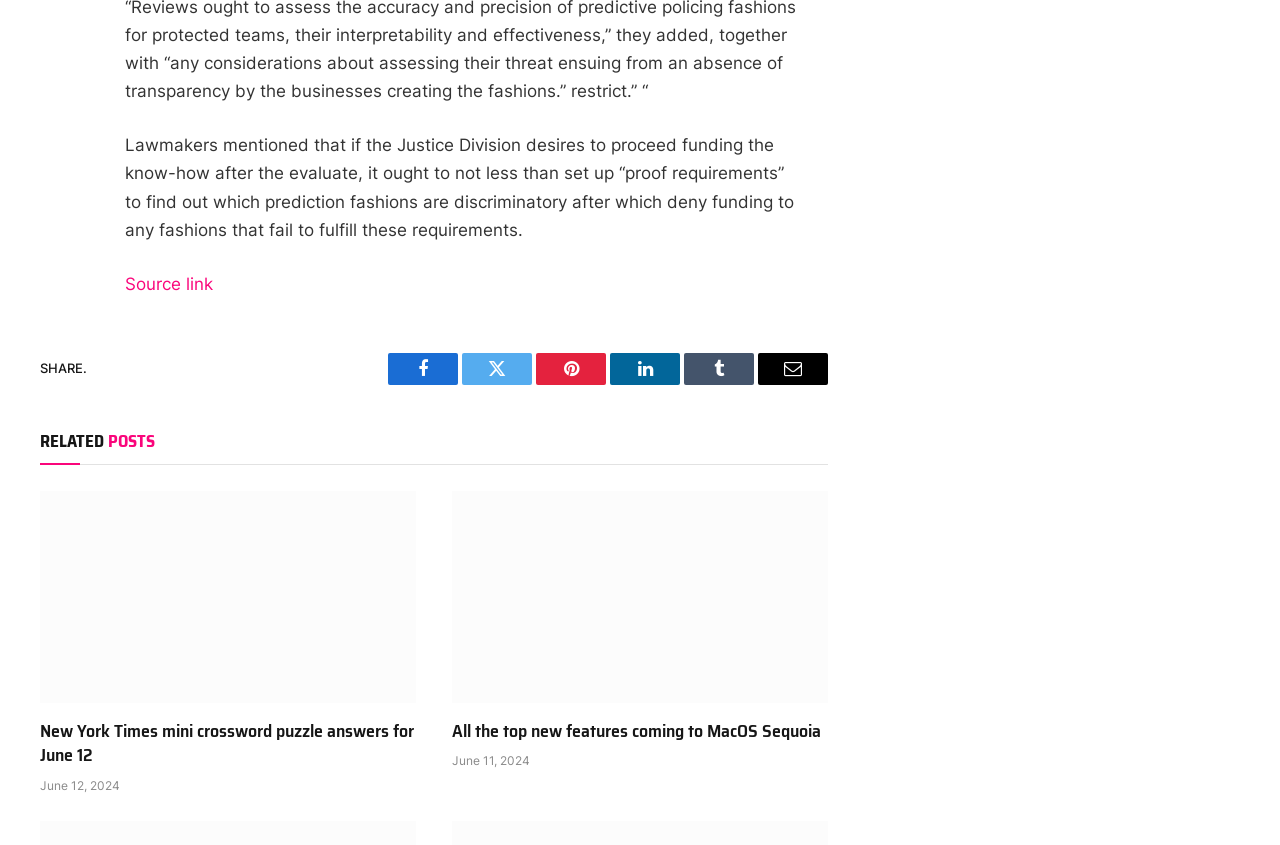Find the bounding box coordinates of the clickable element required to execute the following instruction: "Visit the source link". Provide the coordinates as four float numbers between 0 and 1, i.e., [left, top, right, bottom].

[0.098, 0.324, 0.166, 0.348]